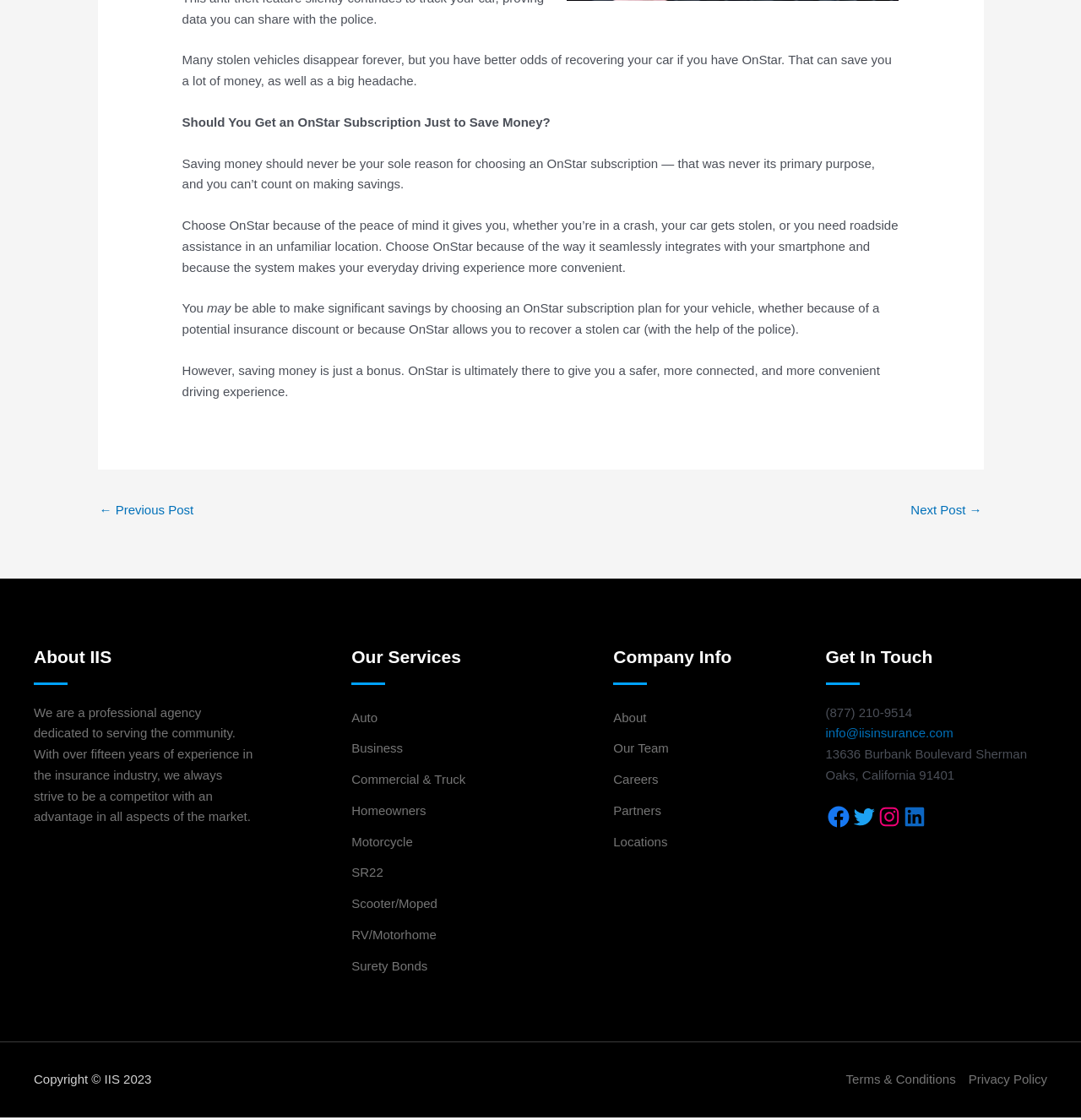Please answer the following question as detailed as possible based on the image: 
How can you contact IIS?

The webpage provides a phone number, email address, and physical address for IIS, as well as links to their social media profiles on Facebook, Twitter, Instagram, and LinkedIn. This indicates that you can contact IIS through these various channels.